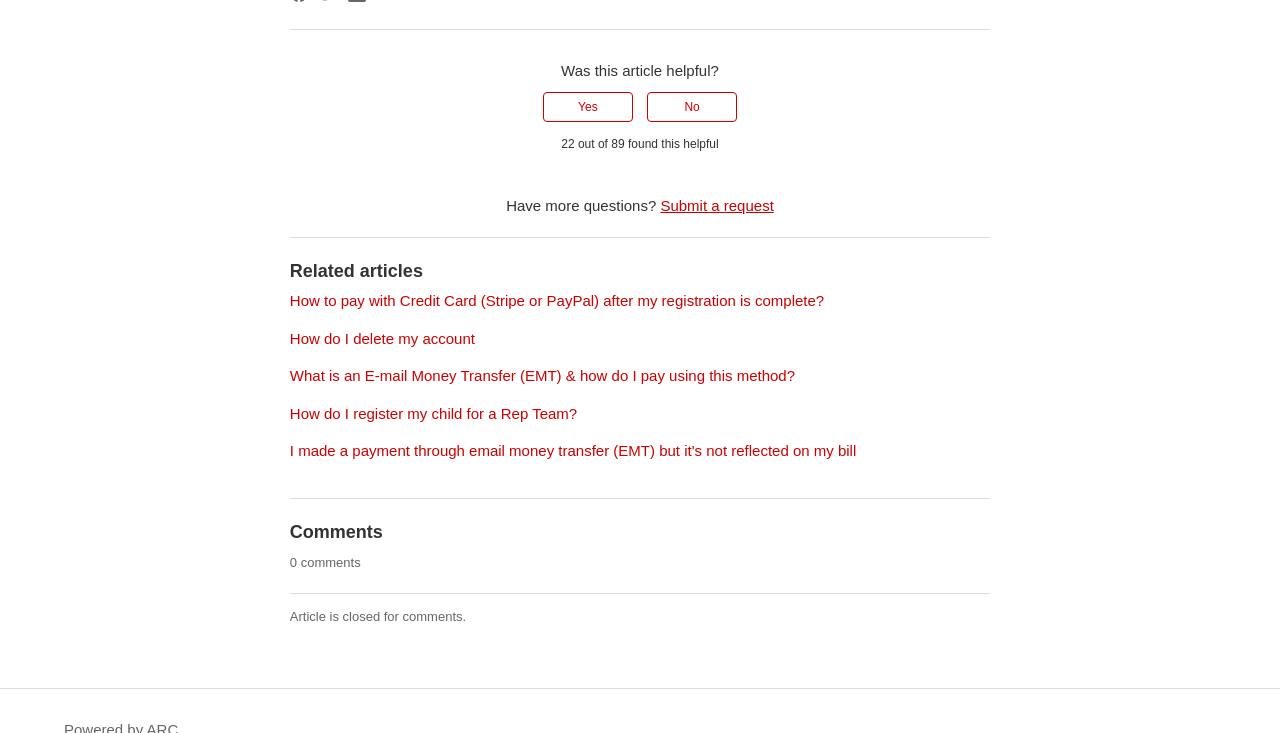Please identify the bounding box coordinates of the region to click in order to complete the given instruction: "View comments". The coordinates should be four float numbers between 0 and 1, i.e., [left, top, right, bottom].

[0.226, 0.707, 0.774, 0.744]